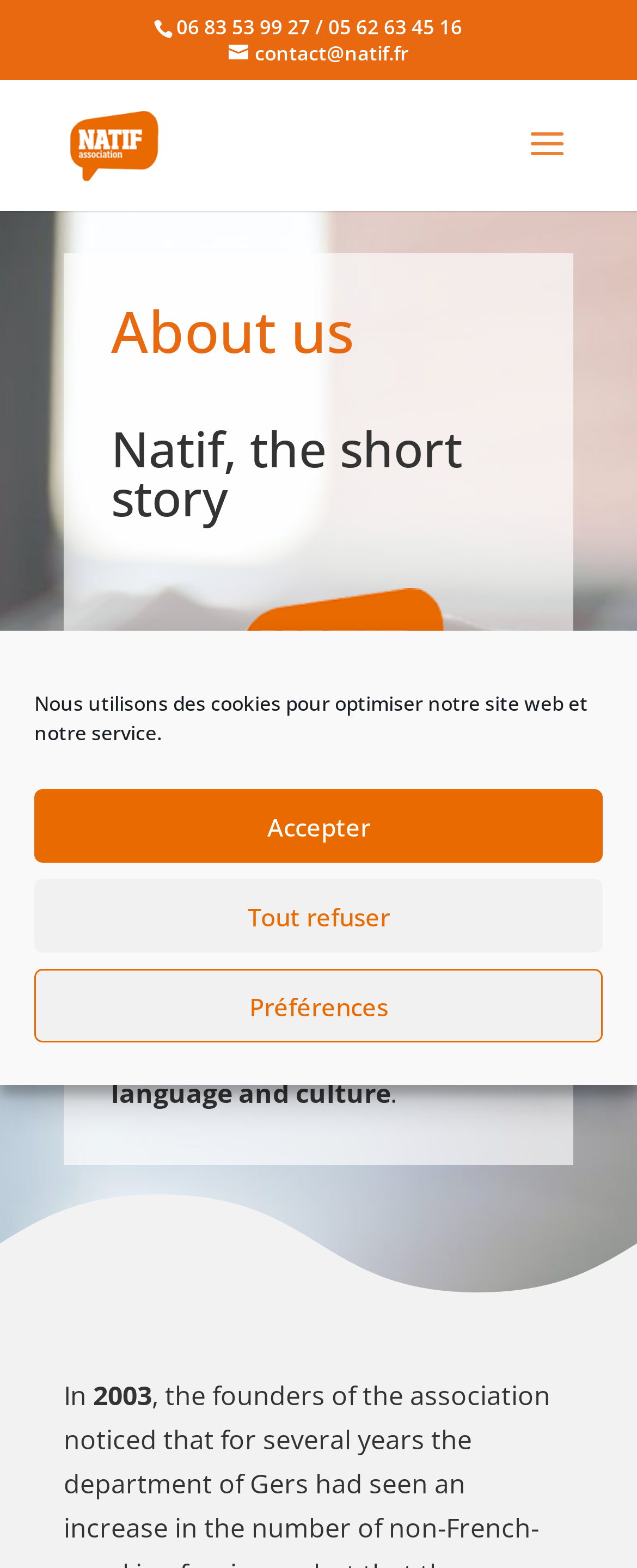What year was the Natif association founded?
Please provide a comprehensive answer based on the visual information in the image.

The year the Natif association was founded can be found in the StaticText element at the bottom of the page, which states 'In 2003'.